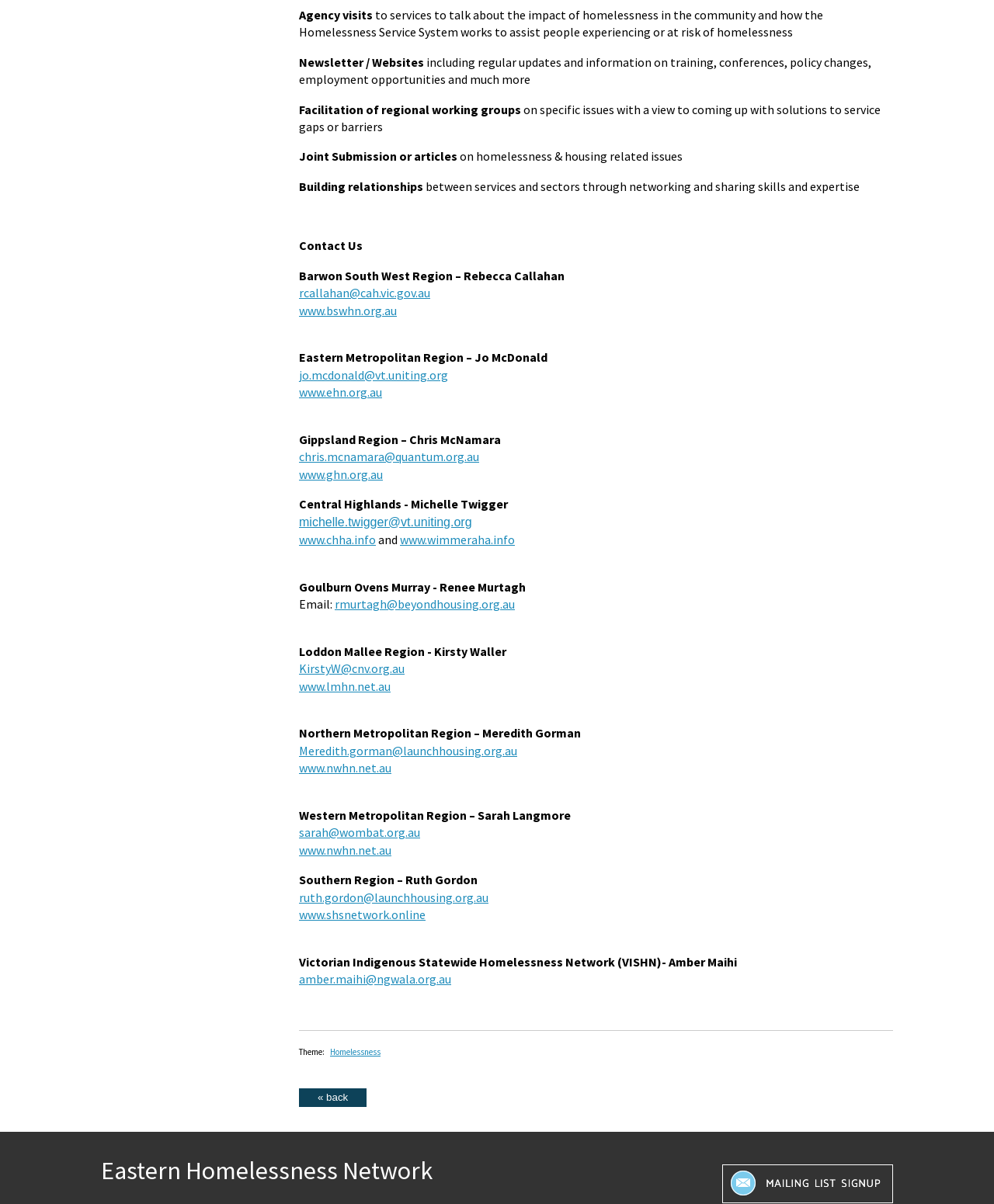Can you find the bounding box coordinates for the element that needs to be clicked to execute this instruction: "Sign up for mailing list"? The coordinates should be given as four float numbers between 0 and 1, i.e., [left, top, right, bottom].

[0.727, 0.959, 0.898, 0.999]